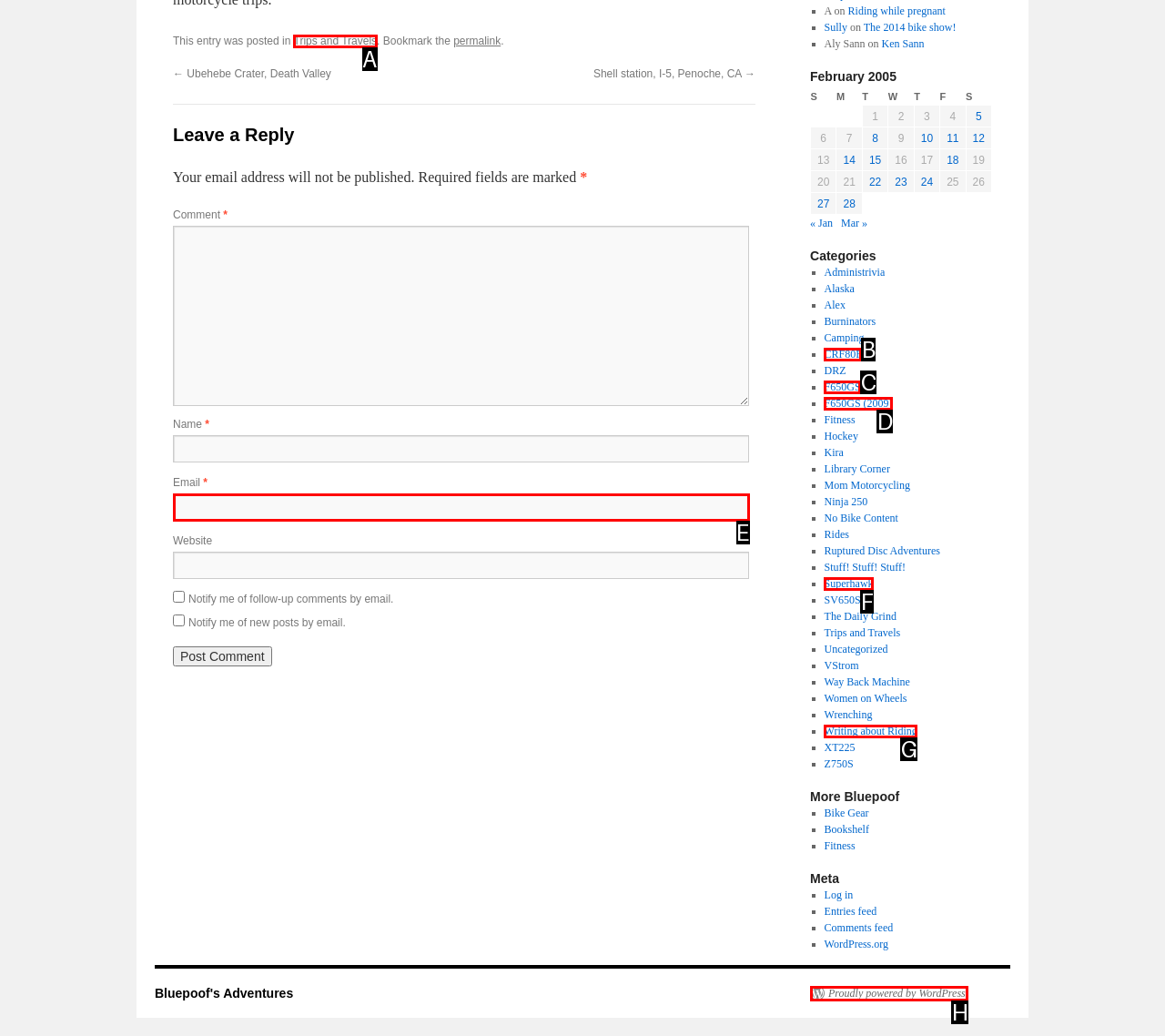Tell me which one HTML element best matches the description: parent_node: Email * aria-describedby="email-notes" name="email" Answer with the option's letter from the given choices directly.

E